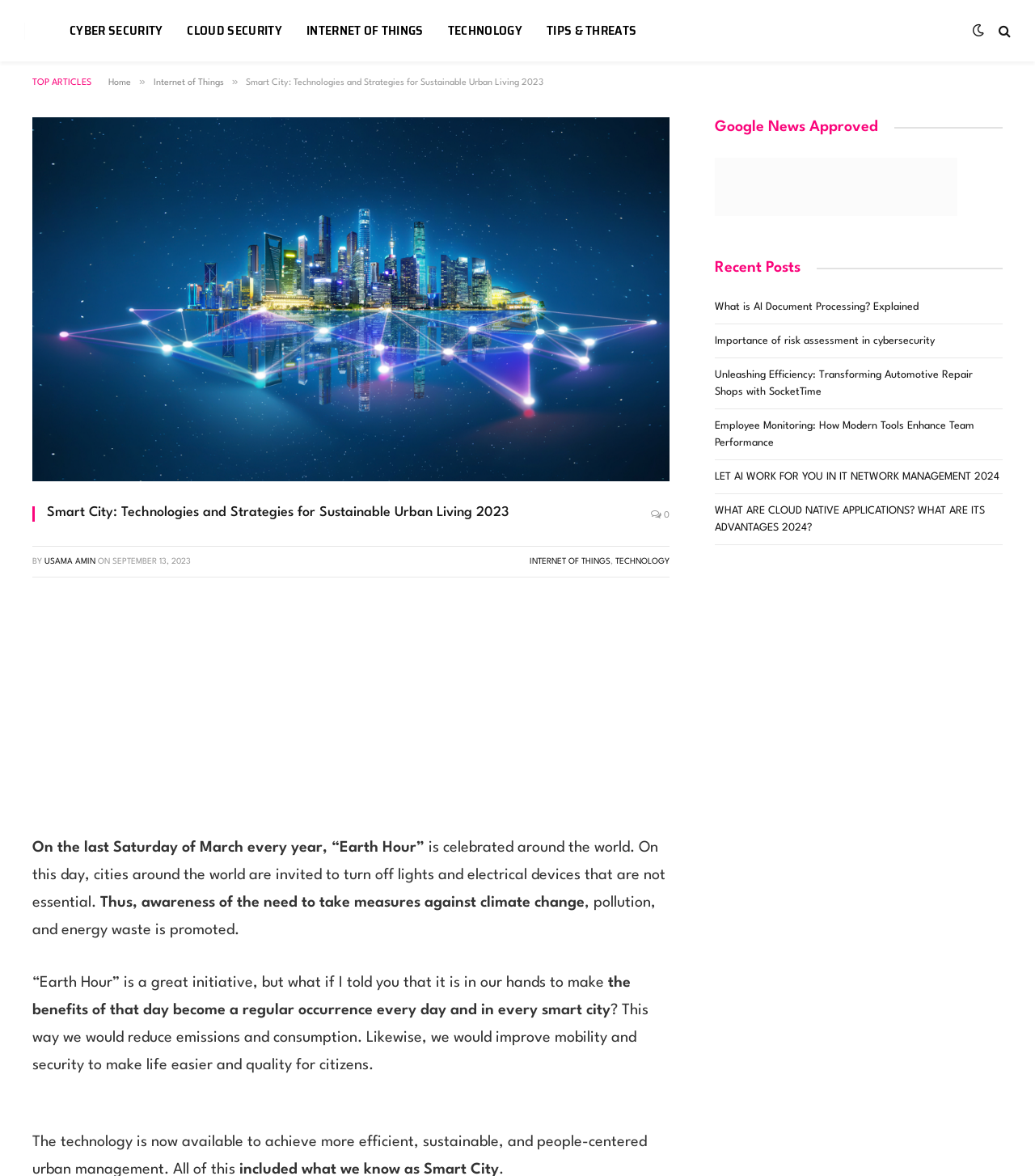Extract the bounding box coordinates of the UI element described by: "Technology". The coordinates should include four float numbers ranging from 0 to 1, e.g., [left, top, right, bottom].

[0.595, 0.474, 0.647, 0.481]